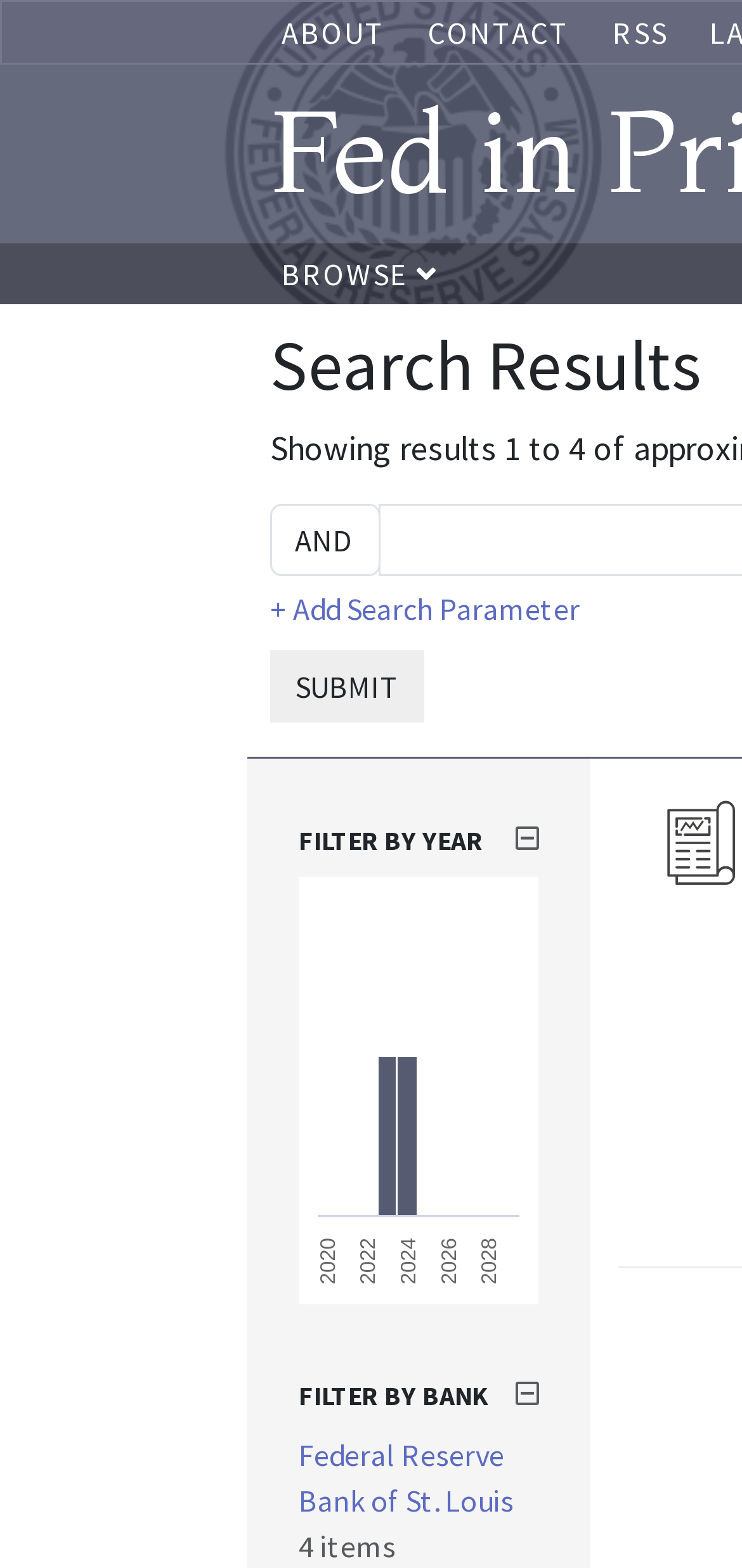What is the name of the bank with 4 items?
Please provide a comprehensive answer to the question based on the webpage screenshot.

I found the link 'Federal Reserve Bank of St. Louis' under the 'FILTER BY BANK' heading, and it has a corresponding StaticText '4 items' next to it, so the bank with 4 items is the Federal Reserve Bank of St. Louis.